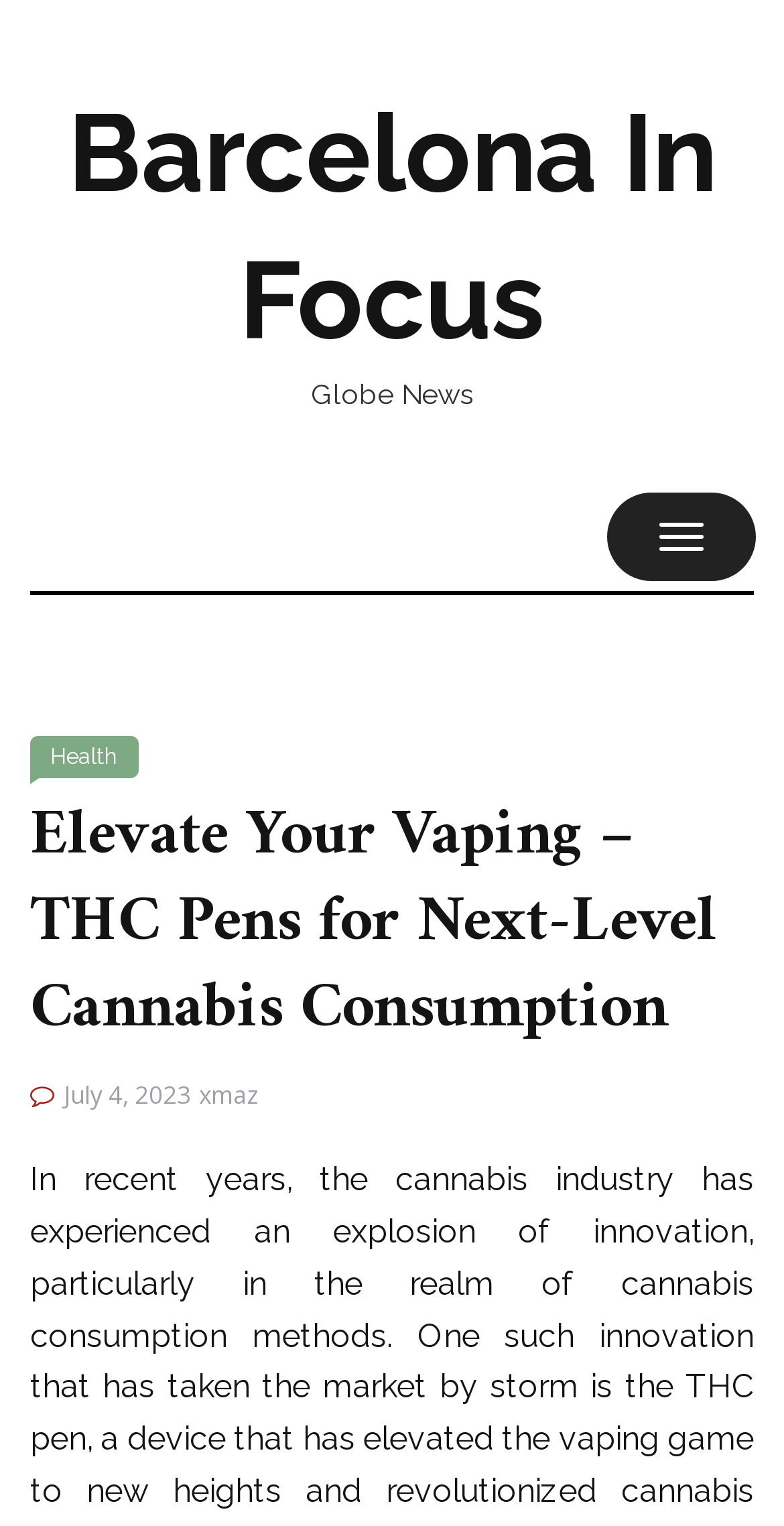What is the name of the news organization?
Answer with a single word or short phrase according to what you see in the image.

Globe News